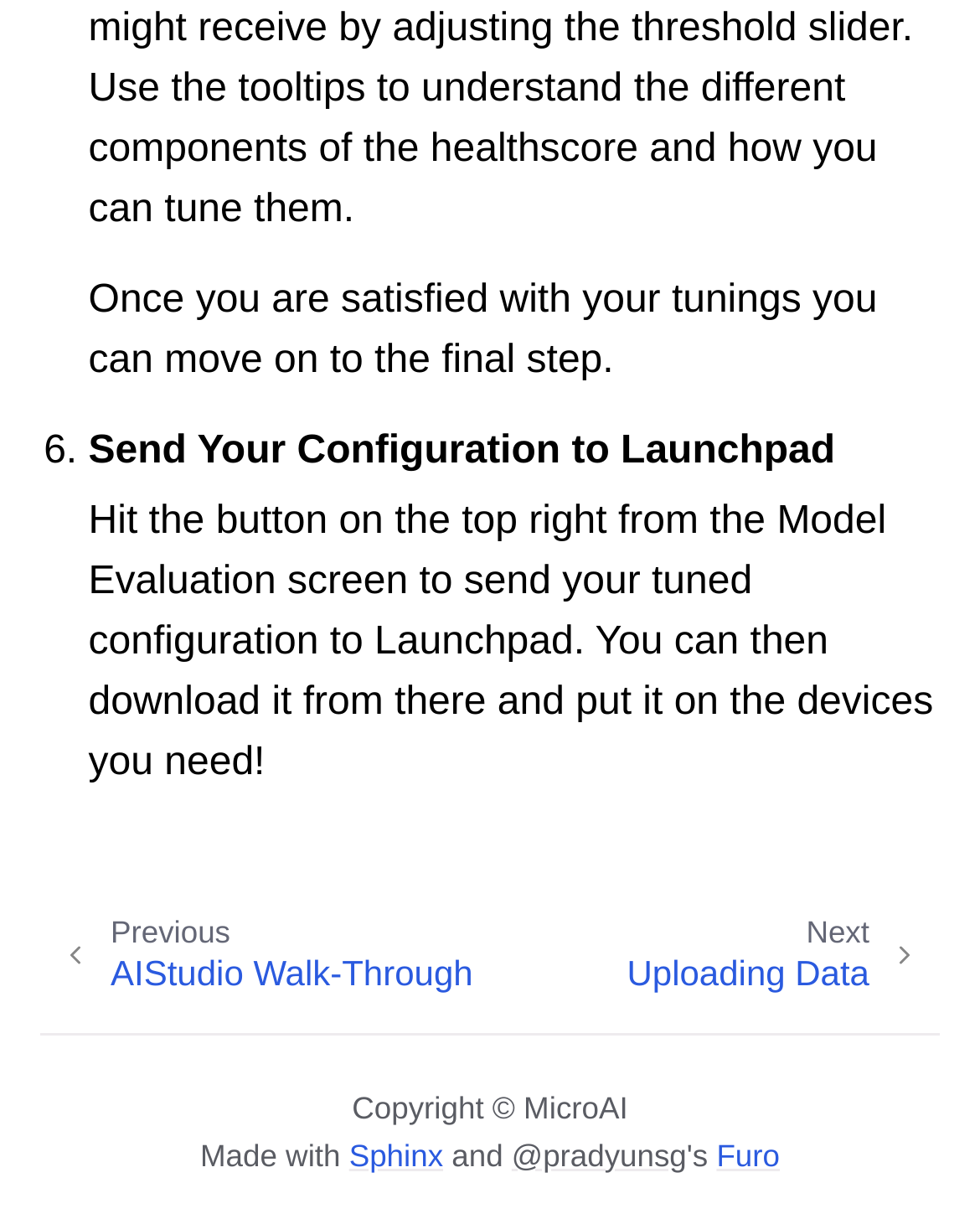Provide your answer to the question using just one word or phrase: Where can the tuned configuration be downloaded from?

Launchpad